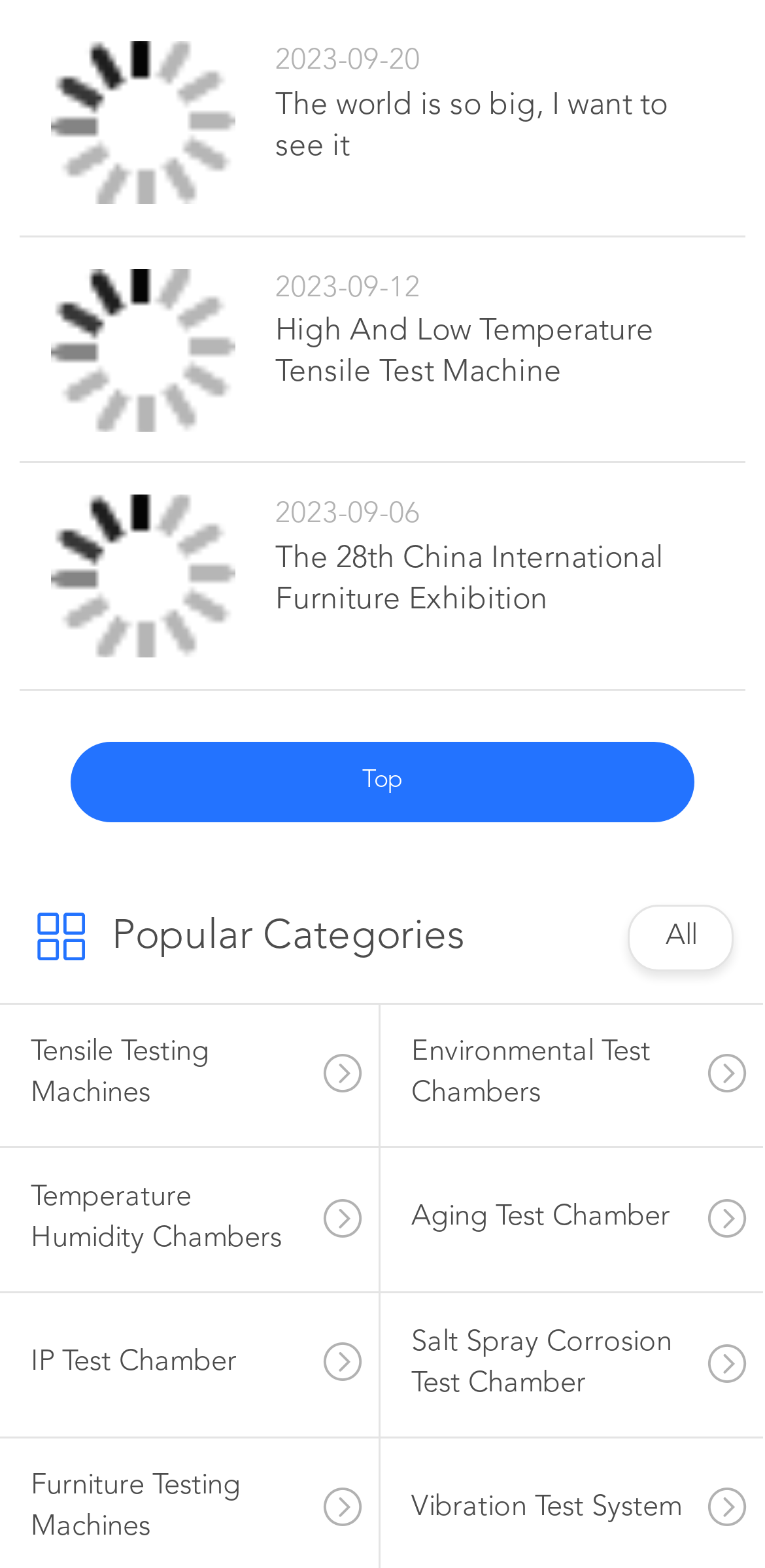How many categories are listed?
Please use the image to provide a one-word or short phrase answer.

7